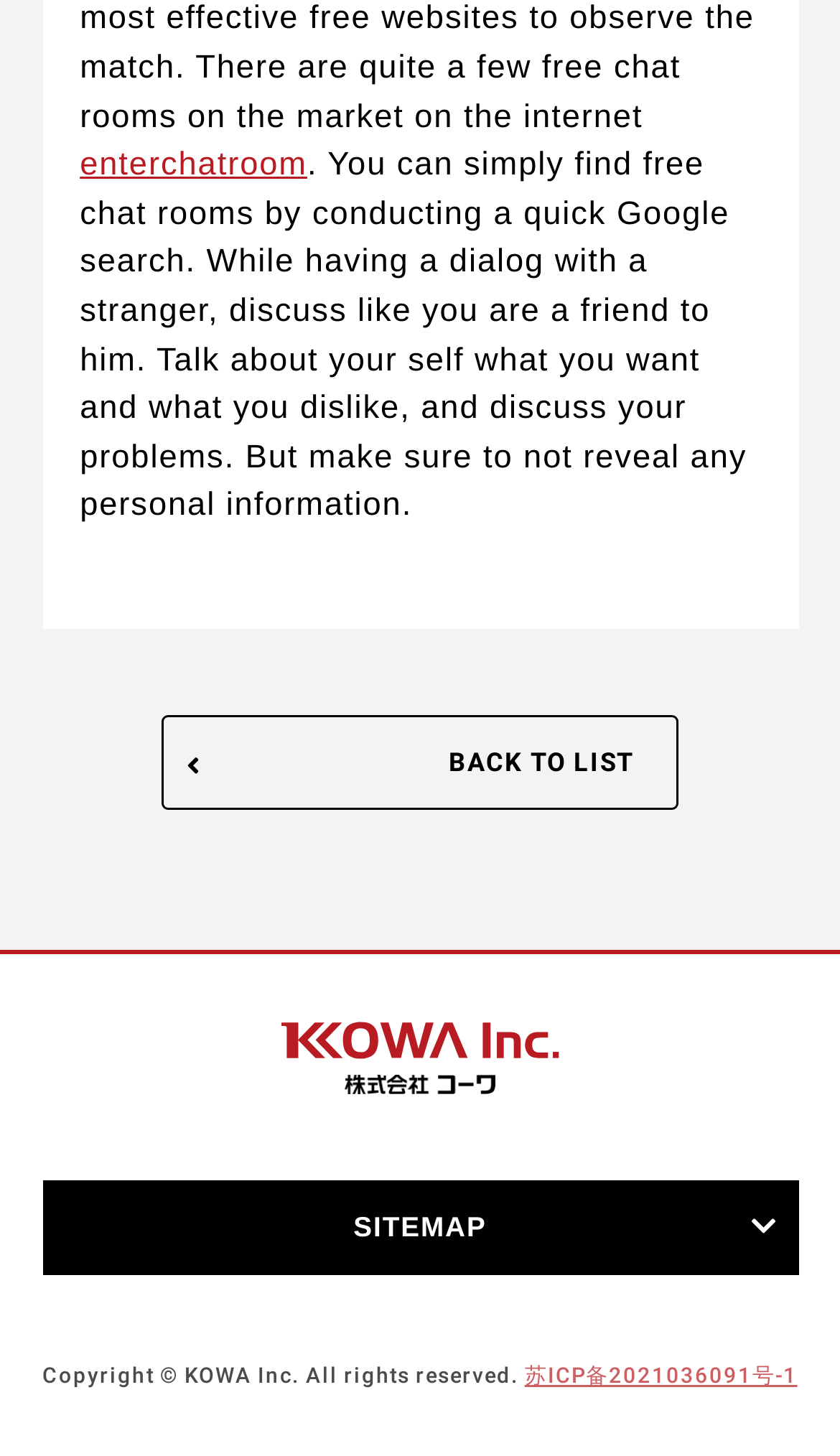What is the company name in the image?
Using the information from the image, give a concise answer in one word or a short phrase.

株式会社コーワ